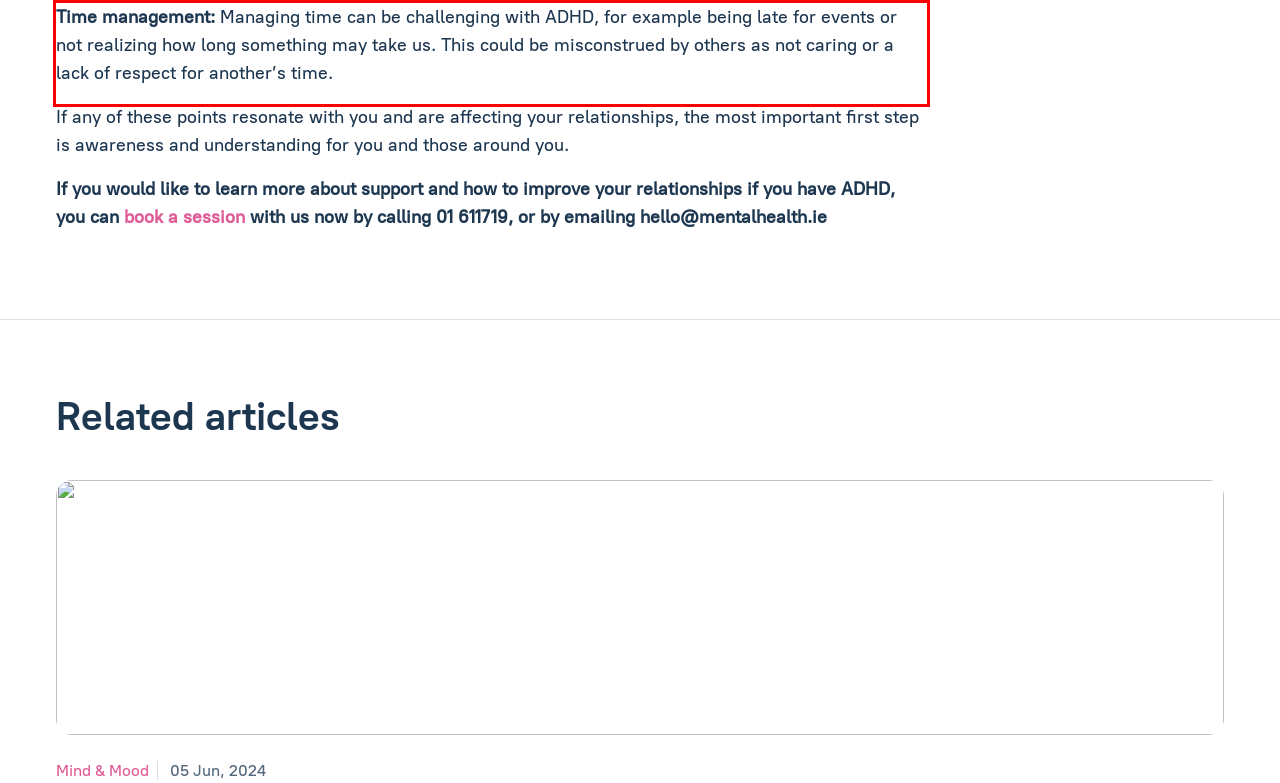Your task is to recognize and extract the text content from the UI element enclosed in the red bounding box on the webpage screenshot.

Time management: Managing time can be challenging with ADHD, for example being late for events or not realizing how long something may take us. This could be misconstrued by others as not caring or a lack of respect for another’s time.